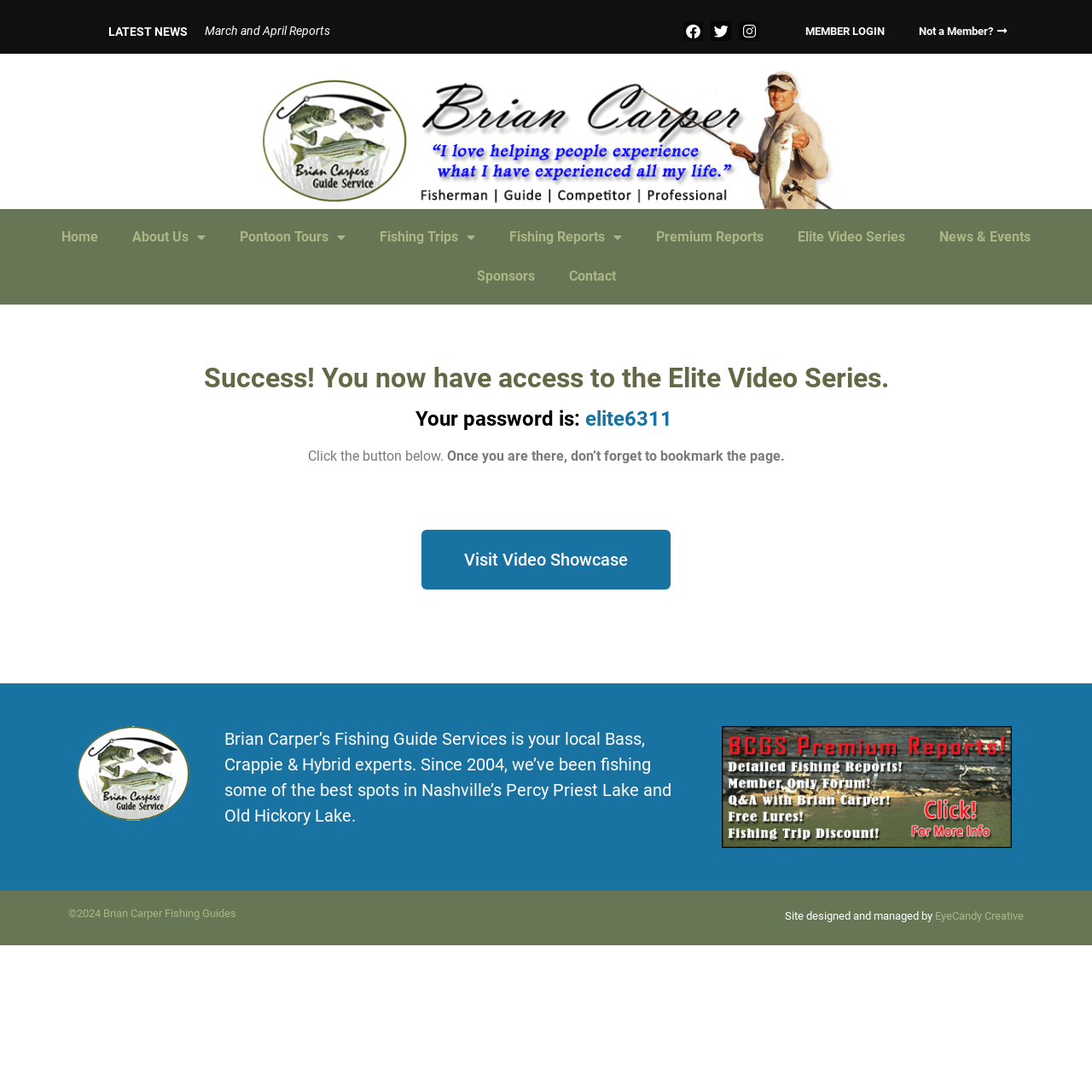Create a detailed narrative of the webpage’s visual and textual elements.

The webpage is about Brian Carper Fishing Guides, with a focus on the Elite Video Series. At the top, there is a section with social media links to Facebook, Twitter, and Instagram, as well as a "MEMBER LOGIN" button and a "Not a Member?" link. Below this, there is a large image with the text "Brian Carper Fishing Guides" and a link to the homepage.

The main content of the page is divided into two sections. On the left, there is a navigation menu with links to various pages, including "Home", "About Us", "Pontoon Tours", "Fishing Trips", "Fishing Reports", "Premium Reports", "Elite Video Series", "News & Events", "Sponsors", and "Contact". Some of these links have dropdown menus.

On the right, there is a section with a heading that reads "Success! You now have access to the Elite Video Series." Below this, there is a paragraph with the password "elite6311" and instructions to click a button and bookmark the page. There is also a link to "Visit Video Showcase".

At the bottom of the page, there is a section with a brief description of Brian Carper's Fishing Guide Services, including their expertise and experience. There is also a copyright notice and a credit to the website designer, EyeCandy Creative.

Throughout the page, there are several headings and links, with a total of 14 links and 5 images. The layout is organized, with clear headings and concise text.